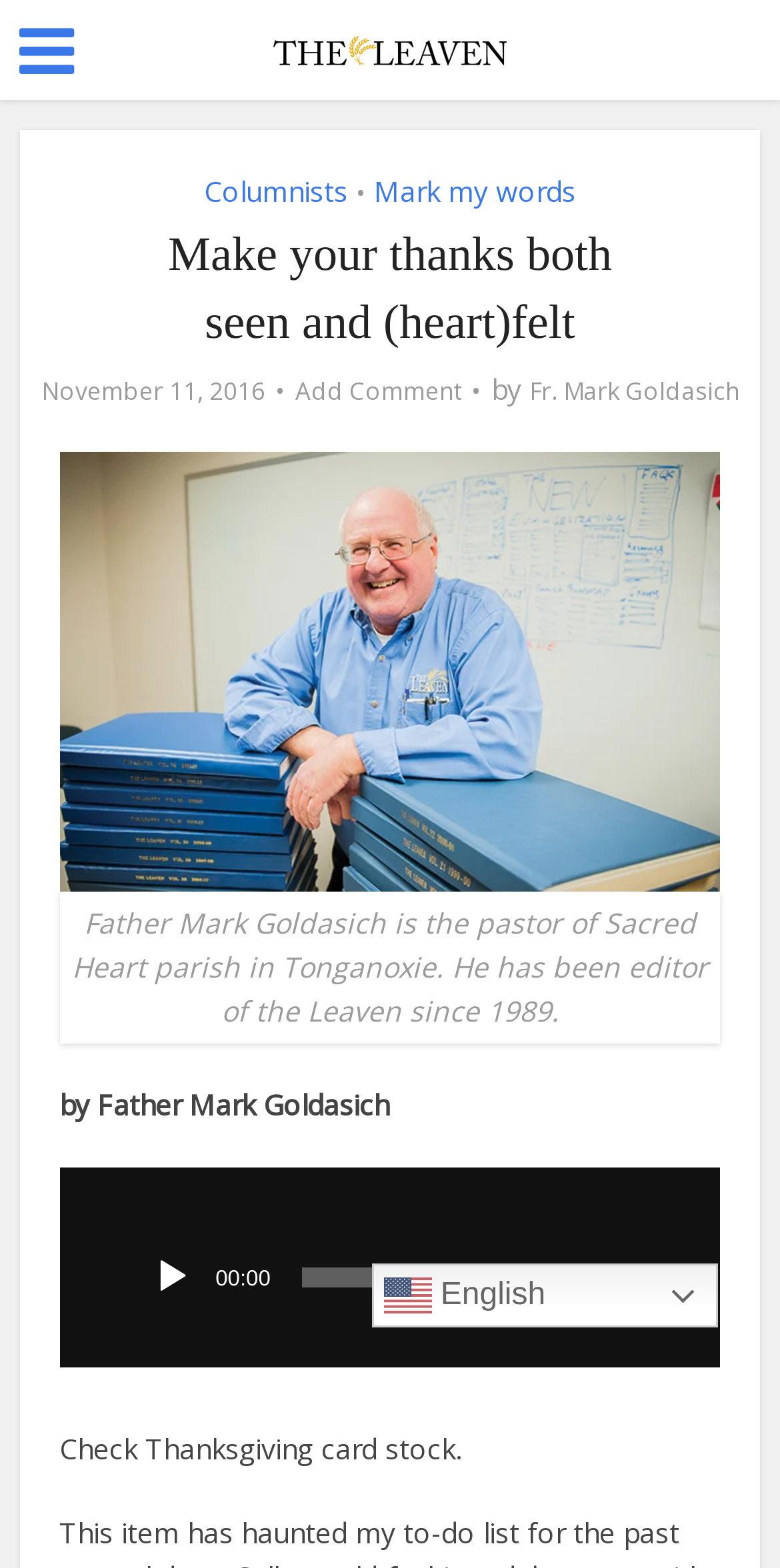Determine the coordinates of the bounding box that should be clicked to complete the instruction: "Play the audio". The coordinates should be represented by four float numbers between 0 and 1: [left, top, right, bottom].

[0.194, 0.802, 0.246, 0.828]